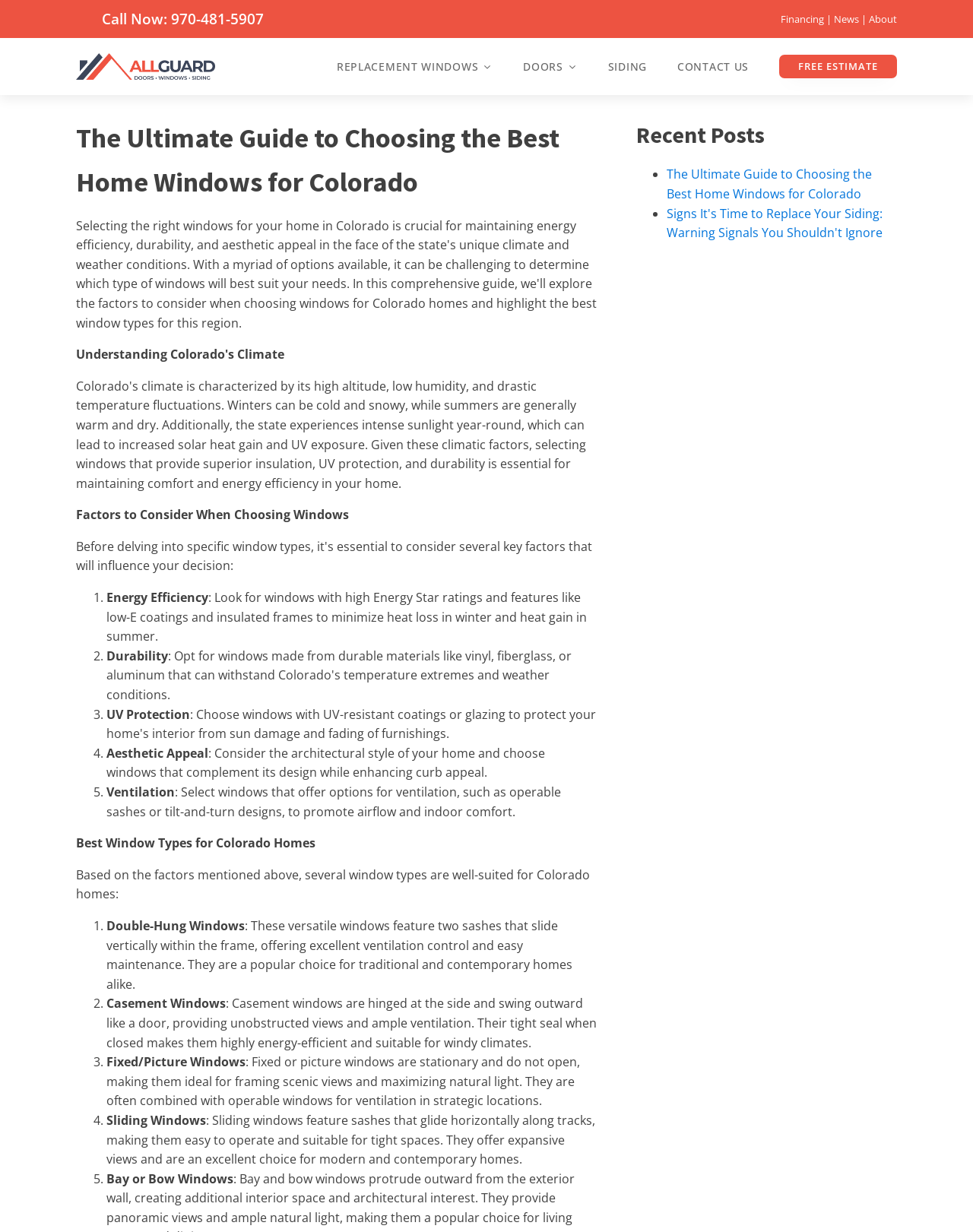Determine the bounding box coordinates for the area you should click to complete the following instruction: "Get a 'FREE ESTIMATE'".

[0.801, 0.045, 0.922, 0.064]